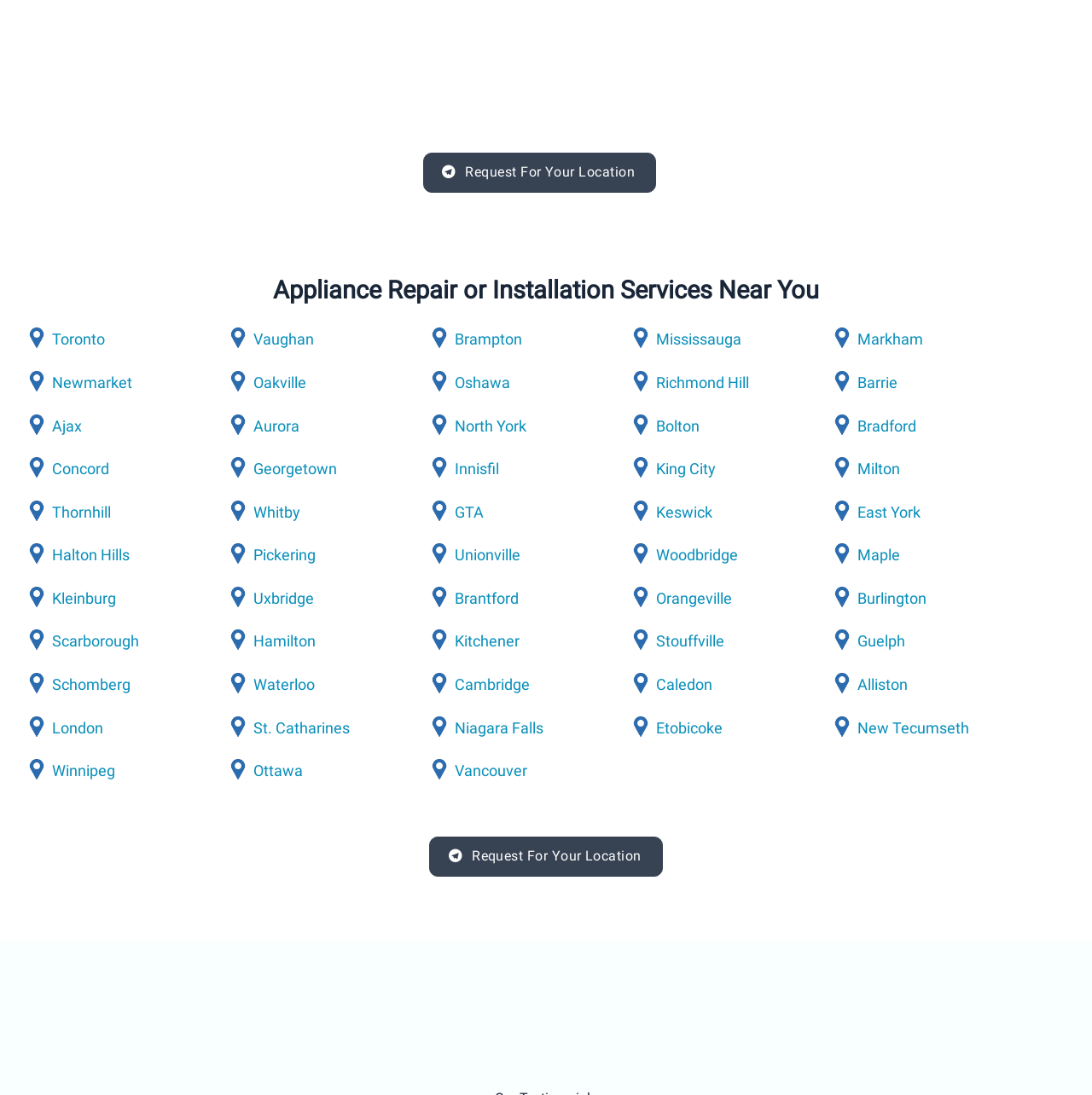Locate the bounding box coordinates of the clickable region to complete the following instruction: "Check the rating of this service."

[0.417, 0.914, 0.583, 0.981]